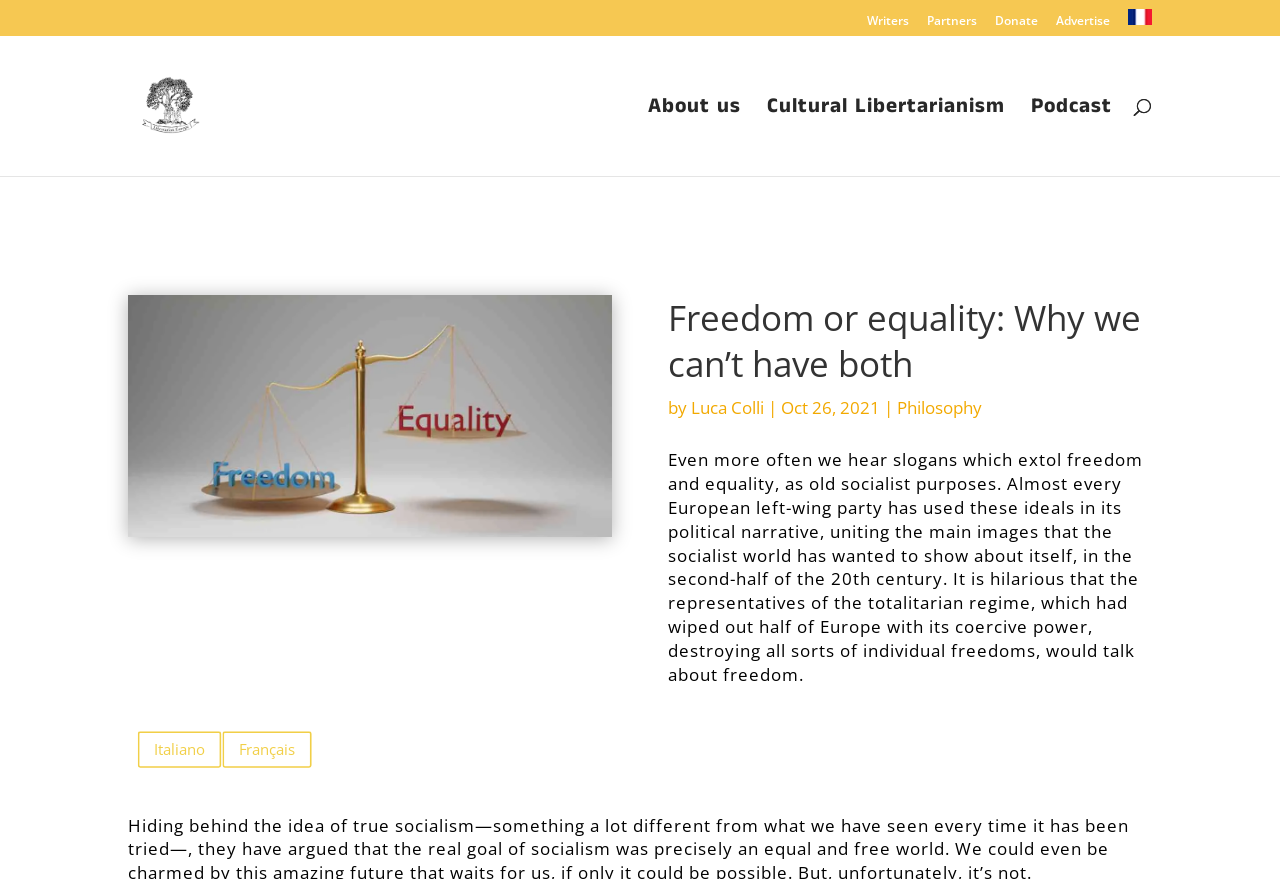Extract the text of the main heading from the webpage.

Freedom or equality: Why we can’t have both